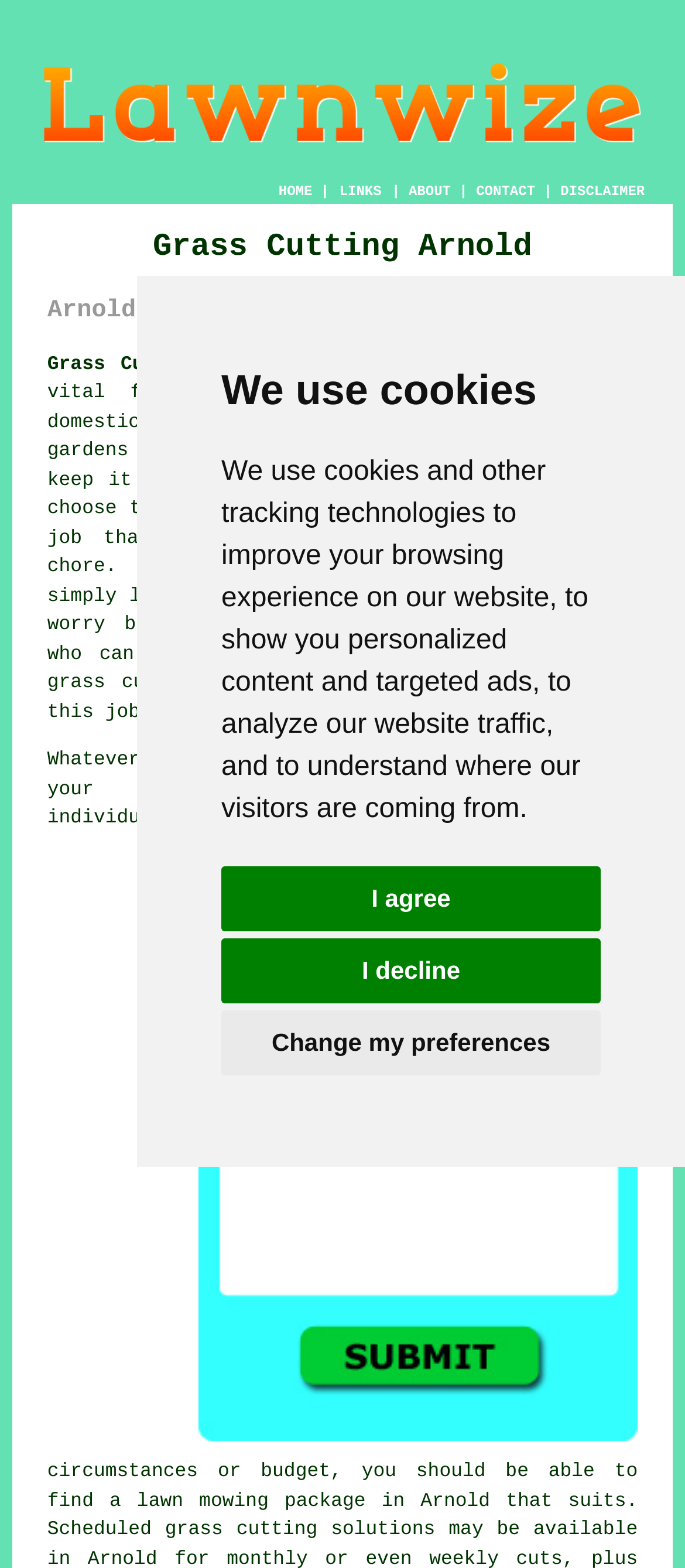Describe all visible elements and their arrangement on the webpage.

This webpage is about a lawn mowing service in Arnold, Nottinghamshire. At the top, there is a dialog box with a message about using cookies and tracking technologies, accompanied by three buttons: "I agree", "I decline", and "Change my preferences". 

Below the dialog box, there is a large image related to lawn mowing and grass cutting. 

The top navigation menu consists of five links: "HOME", "LINKS", "ABOUT", "CONTACT", and "DISCLAIMER", separated by vertical lines. 

The main content of the webpage is divided into two sections. The first section has two headings: "Grass Cutting Arnold" and "Arnold Lawn Mowing & Grass Care Services". Below the headings, there is a paragraph of text explaining the importance of regularly mowing grass or lawn for property owners in Arnold. The text also mentions that professionals can be hired to take care of this task. 

The second section has a link to "Free Arnold Grass Cutting Quotes" with an accompanying image. Below this, there is another paragraph of text discussing the availability of lawn mowing services to fit individual circumstances and budgets. The text also includes a link to "lawn mowing".